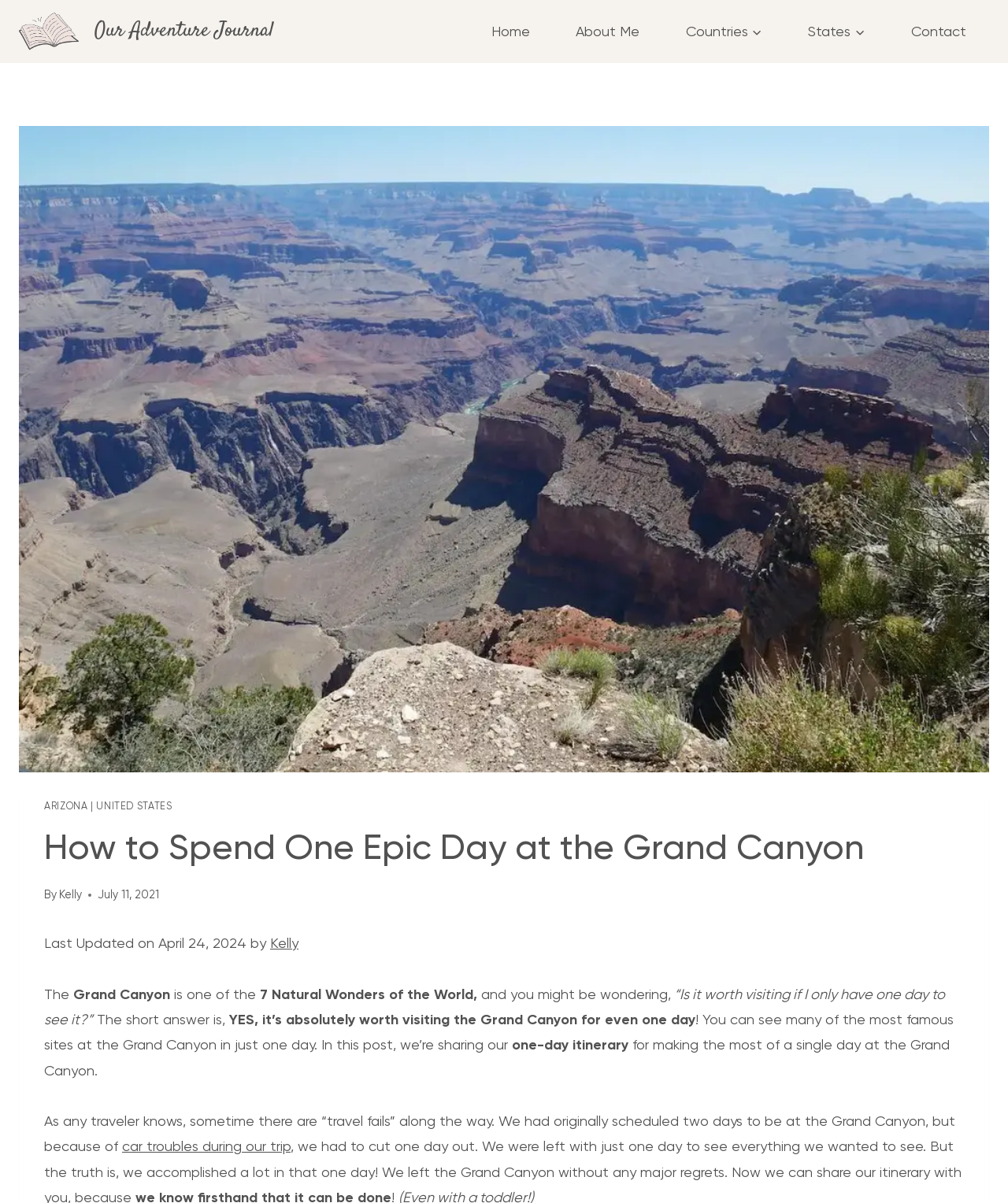Using the format (top-left x, top-left y, bottom-right x, bottom-right y), provide the bounding box coordinates for the described UI element. All values should be floating point numbers between 0 and 1: Contact

[0.881, 0.009, 0.981, 0.044]